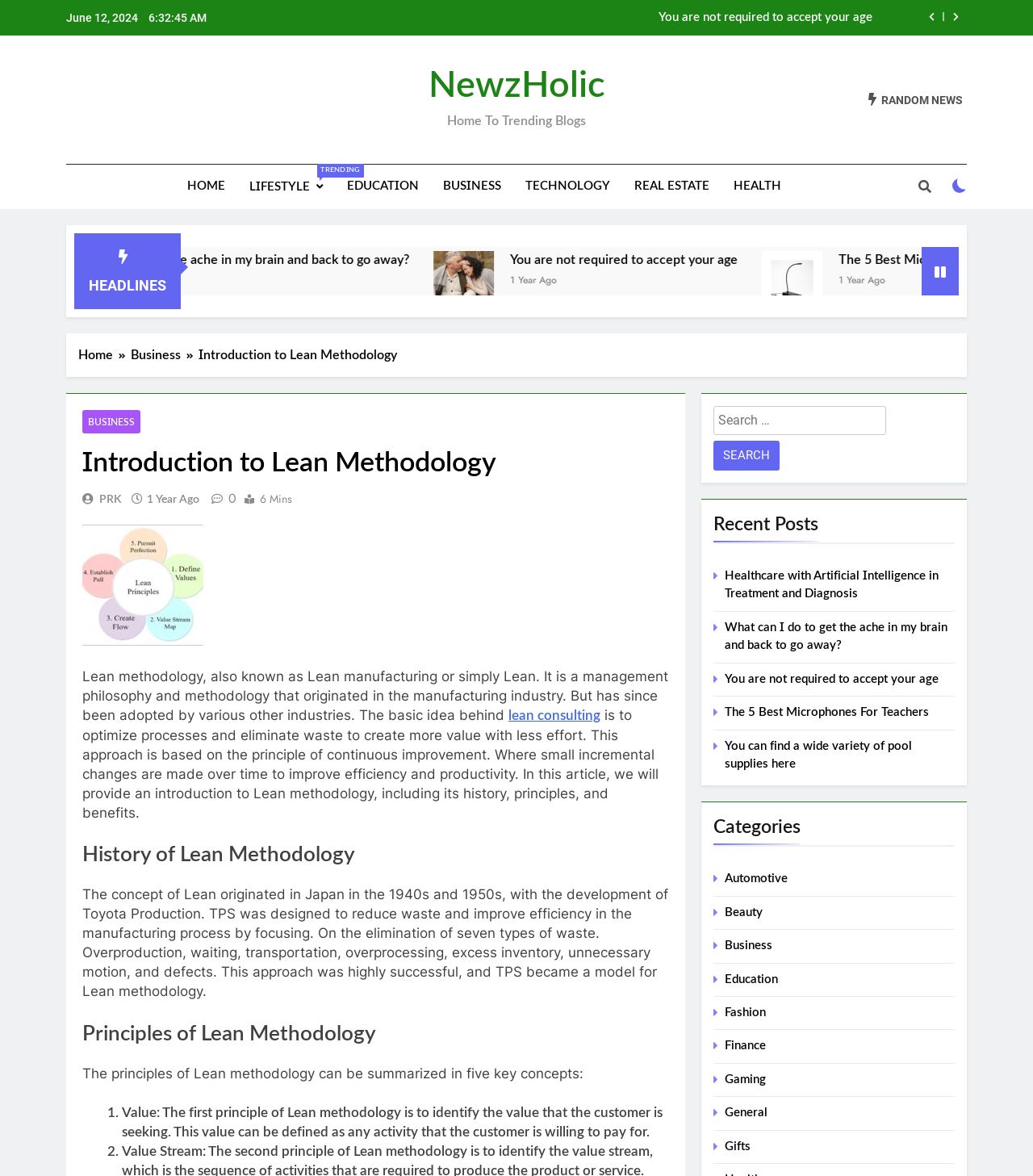Provide a thorough and detailed response to the question by examining the image: 
What is the date and time of the webpage's last update?

The date and time of the webpage's last update can be found at the top of the webpage, where it says 'June 12, 2024' and '6:32:45 AM'.